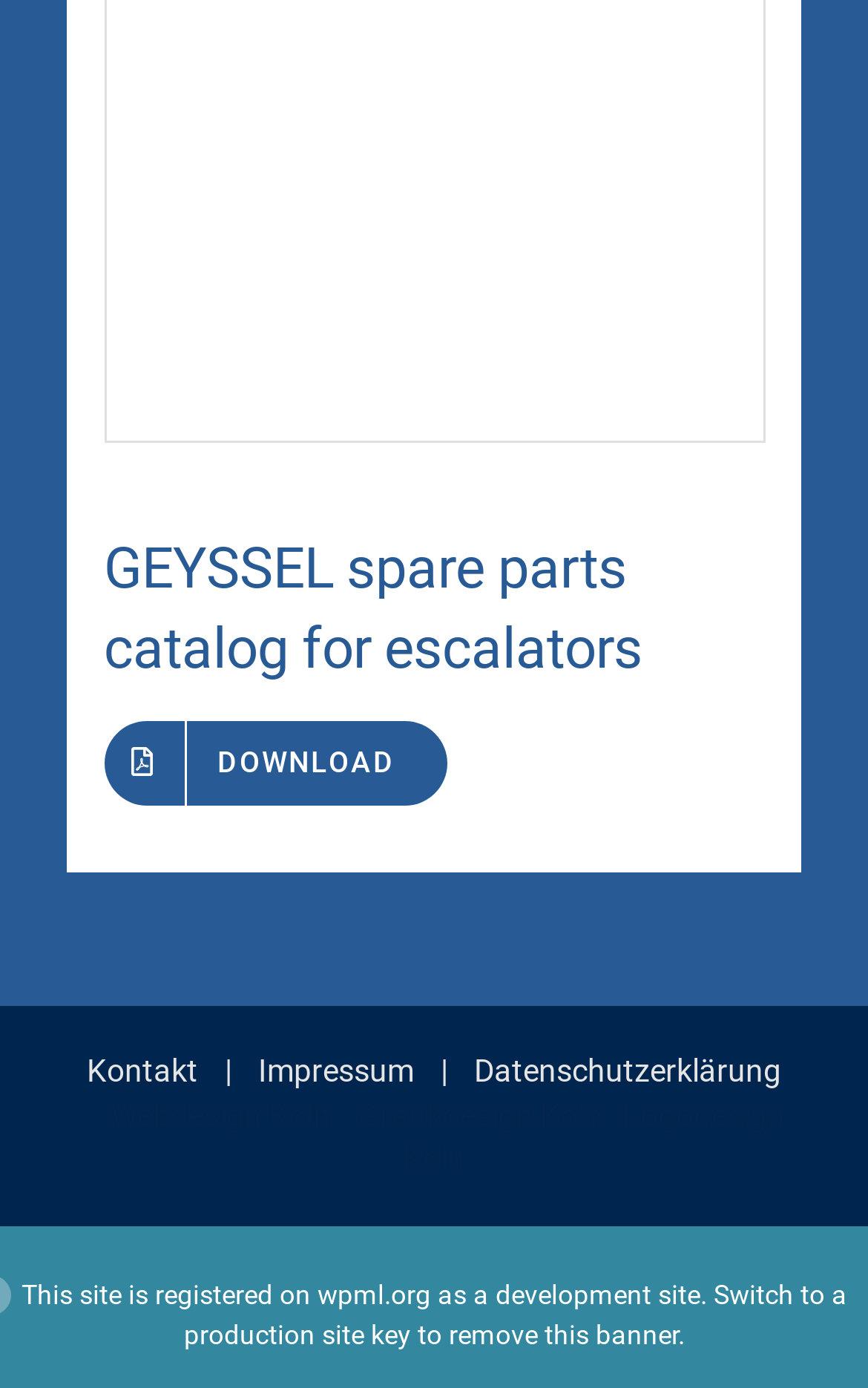Find the bounding box coordinates of the element you need to click on to perform this action: 'download the spare parts catalog'. The coordinates should be represented by four float values between 0 and 1, in the format [left, top, right, bottom].

[0.119, 0.519, 0.514, 0.58]